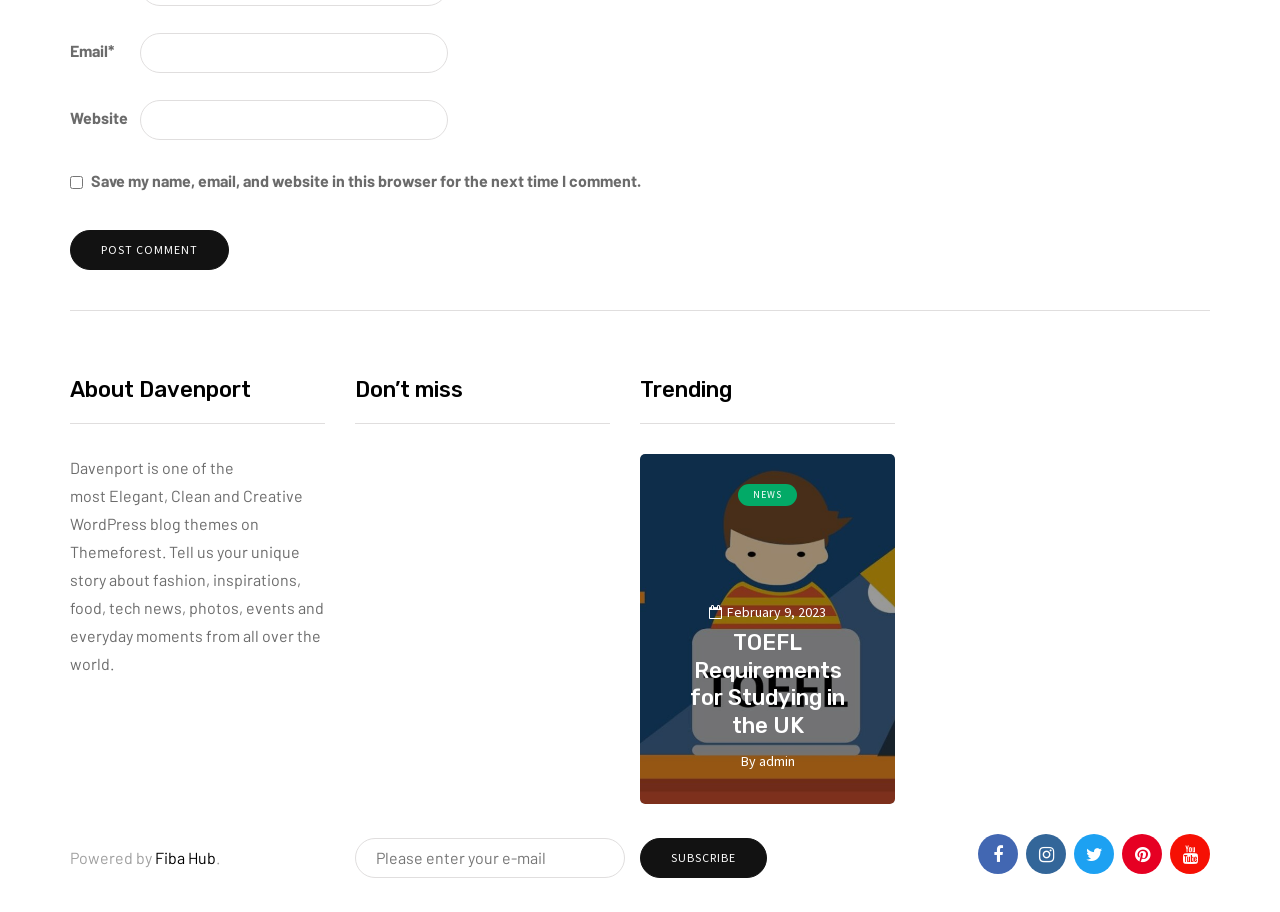Provide a thorough and detailed response to the question by examining the image: 
How many categories are listed?

I counted the number of link elements with category names, such as 'BUSINESS', 'NEWS', 'UNCATEGORIZED', and found four categories listed.